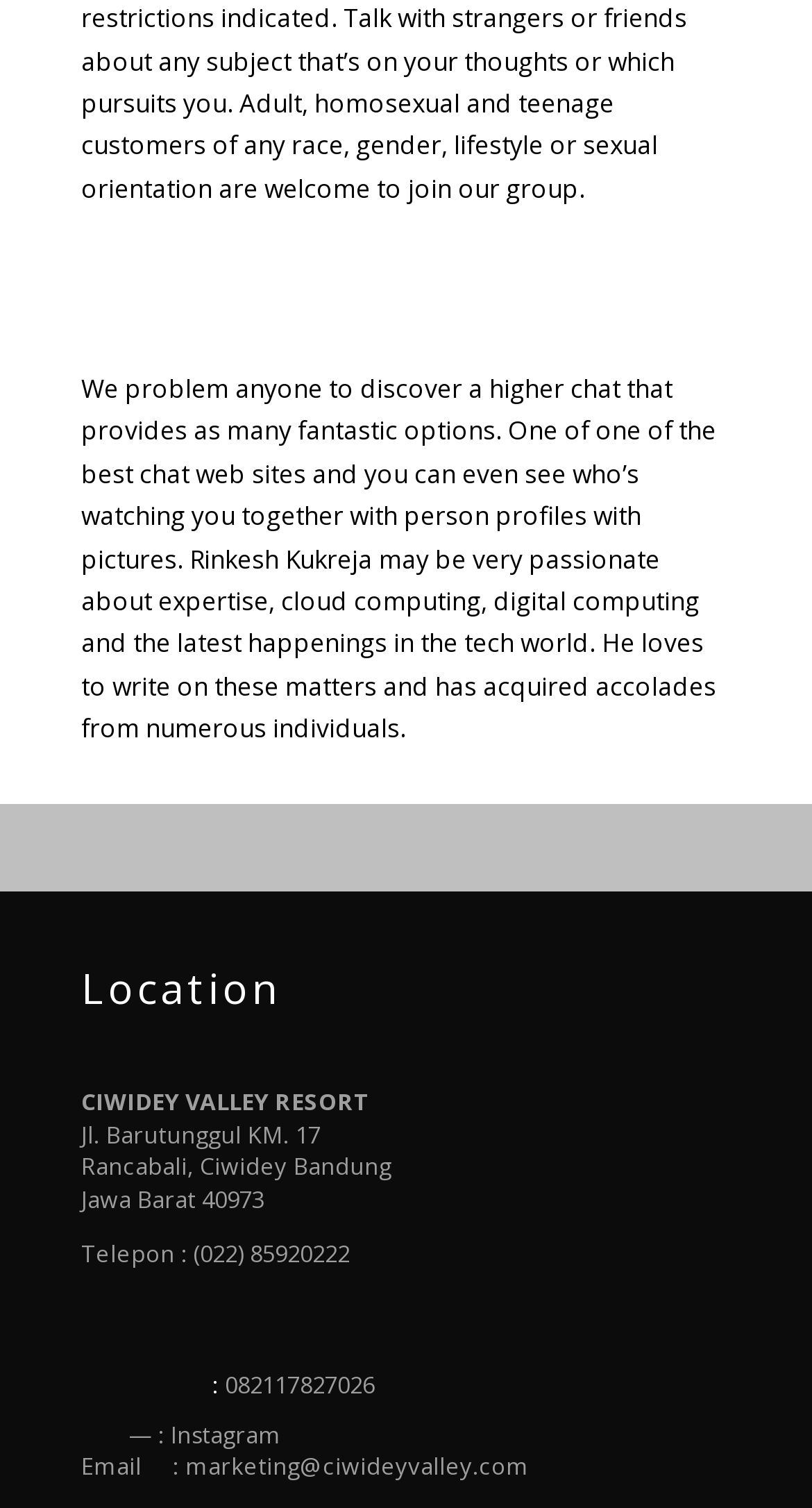Respond to the question with just a single word or phrase: 
What is the address of the resort?

Jl. Barutunggul KM. 17, Rancabali, Ciwidey Bandung, Jawa Barat 40973